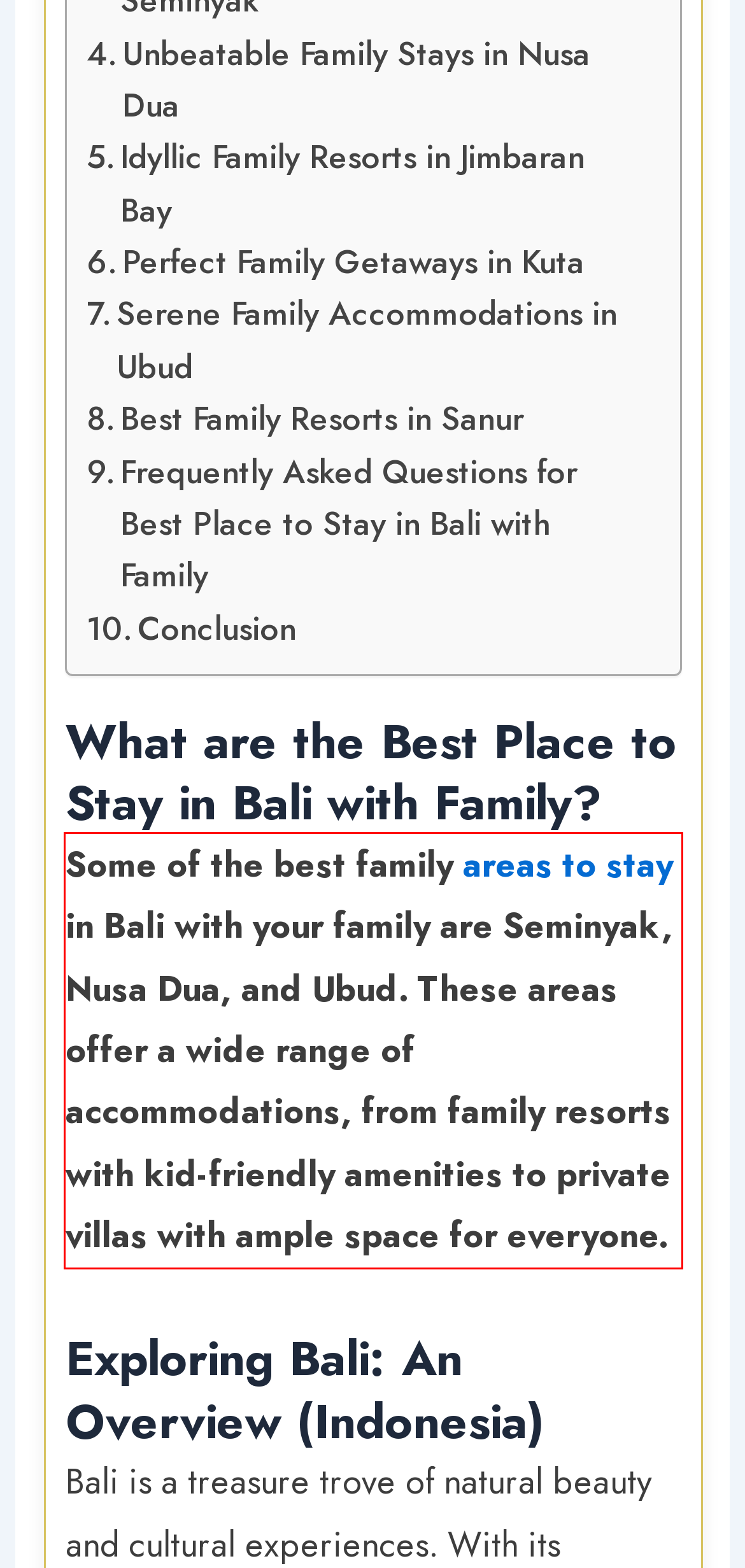You have a webpage screenshot with a red rectangle surrounding a UI element. Extract the text content from within this red bounding box.

Some of the best family areas to stay in Bali with your family are Seminyak, Nusa Dua, and Ubud. These areas offer a wide range of accommodations, from family resorts with kid-friendly amenities to private villas with ample space for everyone.